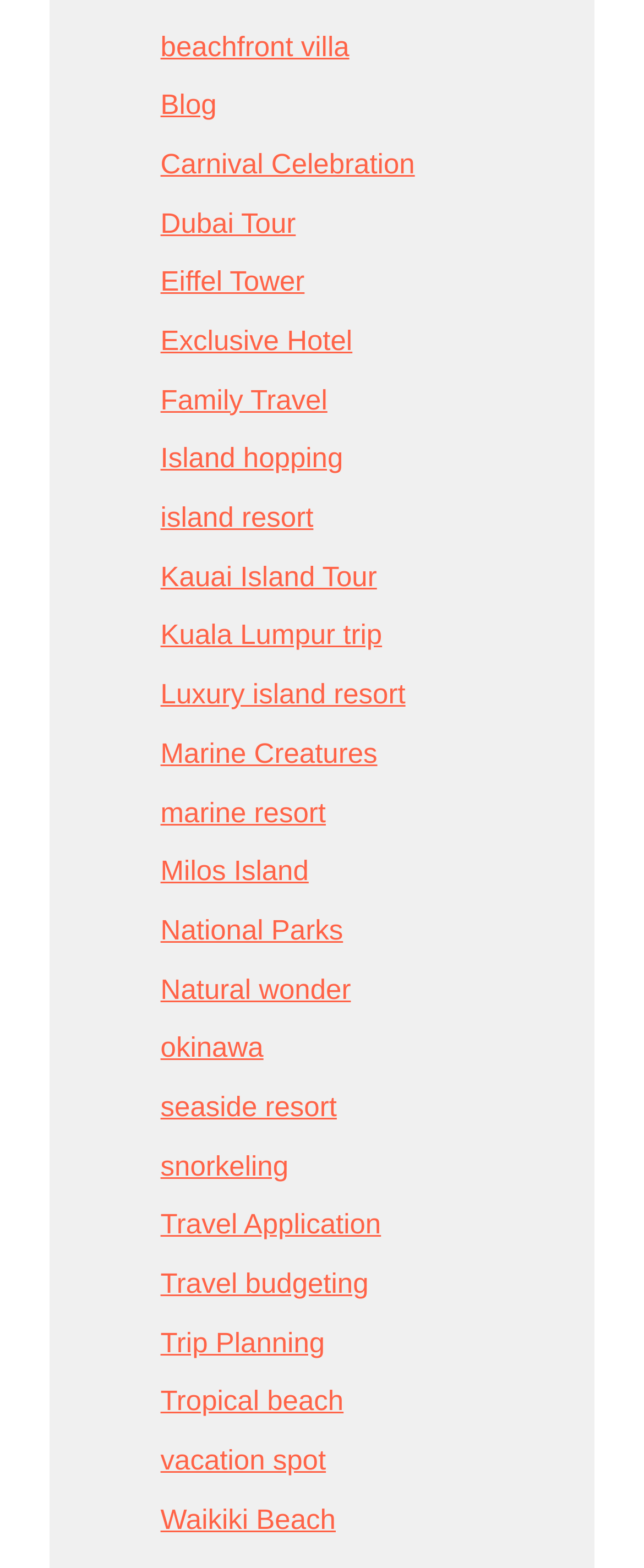Find the bounding box coordinates of the area to click in order to follow the instruction: "read blog".

[0.249, 0.057, 0.336, 0.077]